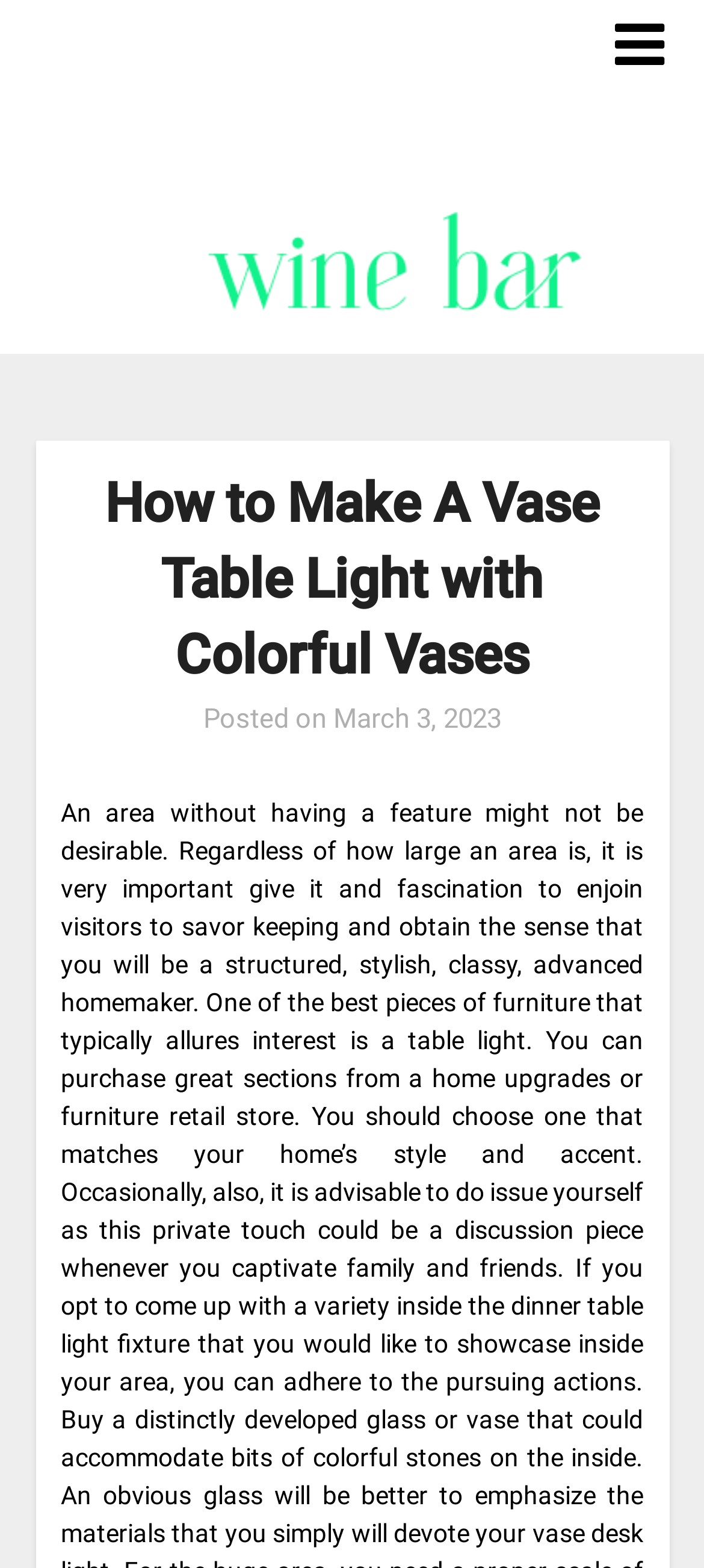Write an extensive caption that covers every aspect of the webpage.

The webpage appears to be a blog post or article titled "How to Make A Vase Table Light with Colorful Vases". At the top-left corner, there is a logo or icon of "Saltcreekwinebar" accompanied by a text link with the same name. 

To the right of the logo, there is a hamburger menu icon represented by '\uf0c9'. 

Below the logo and menu icon, the main content of the webpage begins. The title "How to Make A Vase Table Light with Colorful Vases" is prominently displayed as a heading. 

Underneath the title, there is a section that indicates when the article was posted, which is "March 3, 2023". The posting date is a clickable link.